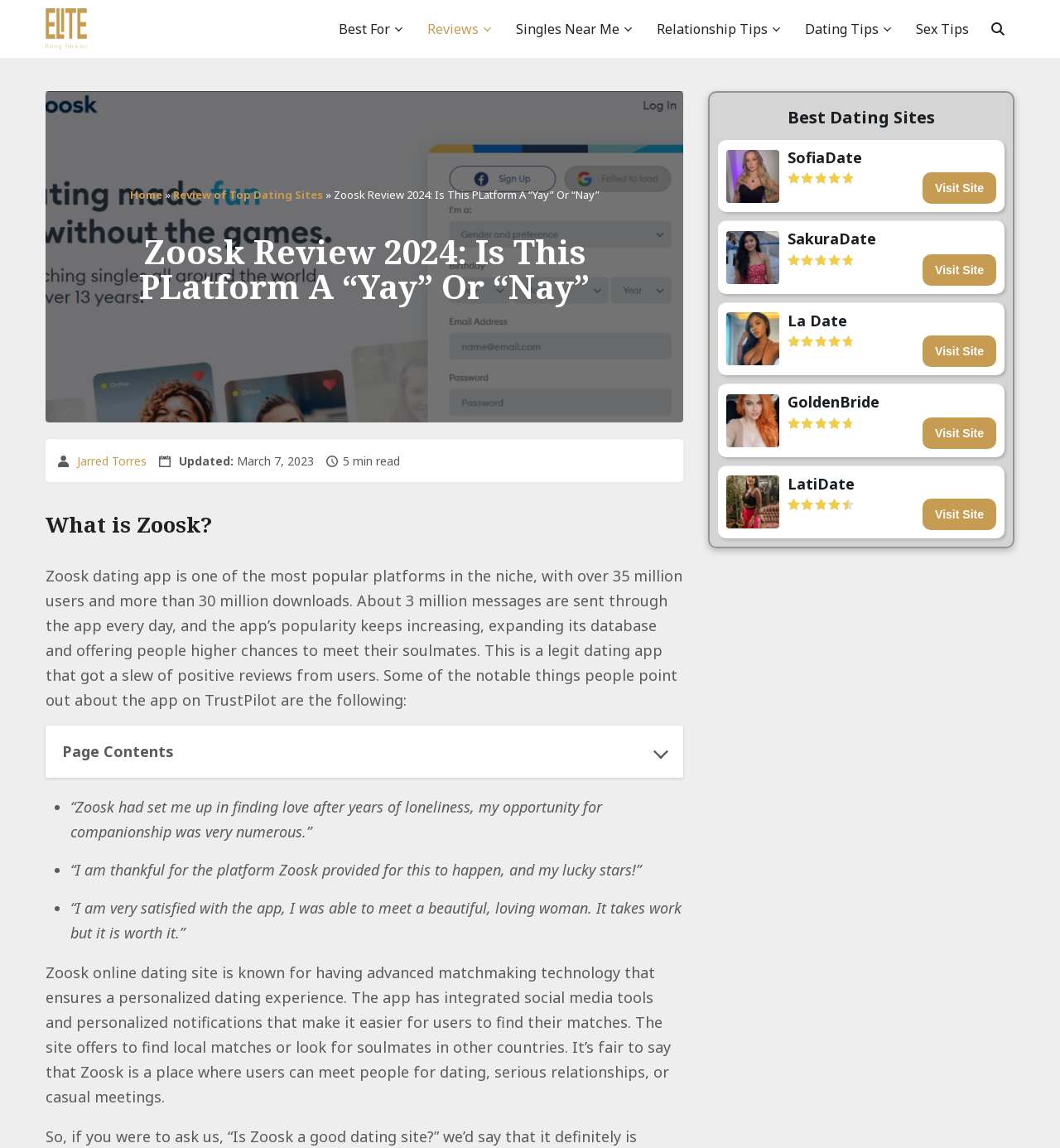Can you identify the bounding box coordinates of the clickable region needed to carry out this instruction: 'Visit the 'Home' page'? The coordinates should be four float numbers within the range of 0 to 1, stated as [left, top, right, bottom].

[0.122, 0.163, 0.153, 0.176]